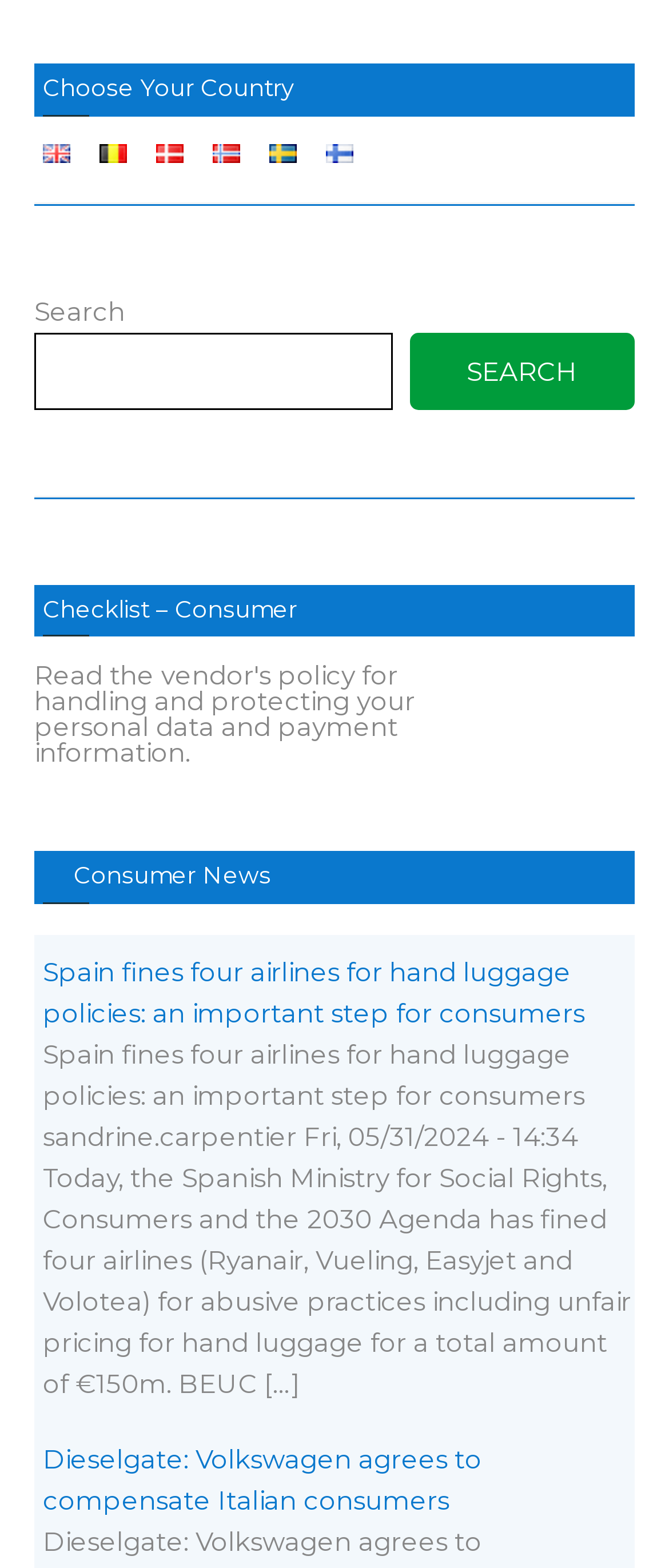Respond with a single word or short phrase to the following question: 
What is the purpose of the search box?

To search